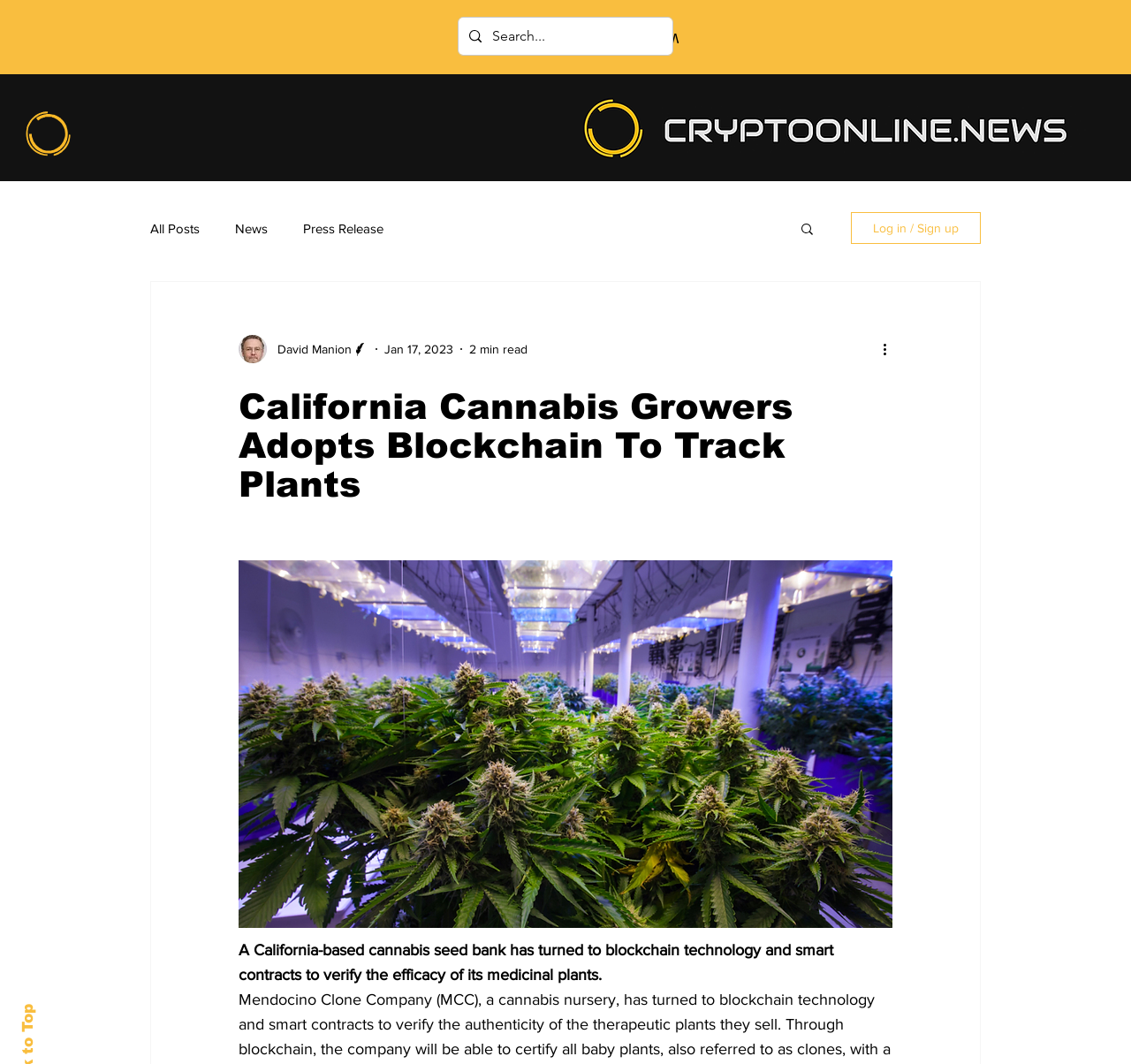Find the bounding box coordinates of the clickable area required to complete the following action: "Read the latest news".

[0.133, 0.207, 0.177, 0.221]